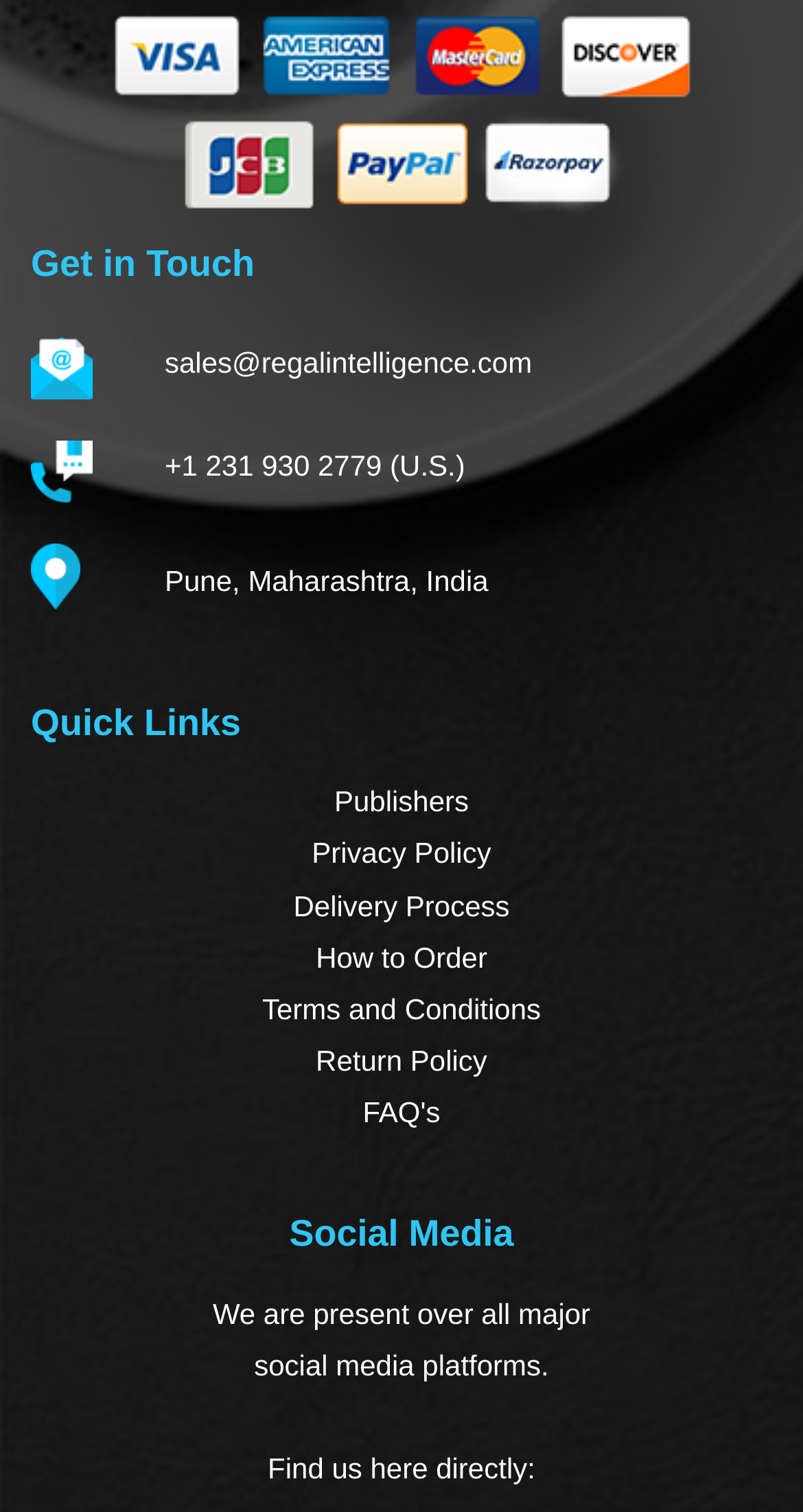Please identify the bounding box coordinates of the area that needs to be clicked to follow this instruction: "Send an email to 'sales@regalintelligence.com'".

[0.205, 0.229, 0.663, 0.251]